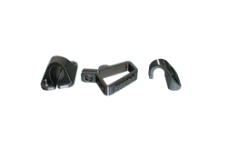How much do the brake line guides cost?
Look at the image and respond with a single word or a short phrase.

$35